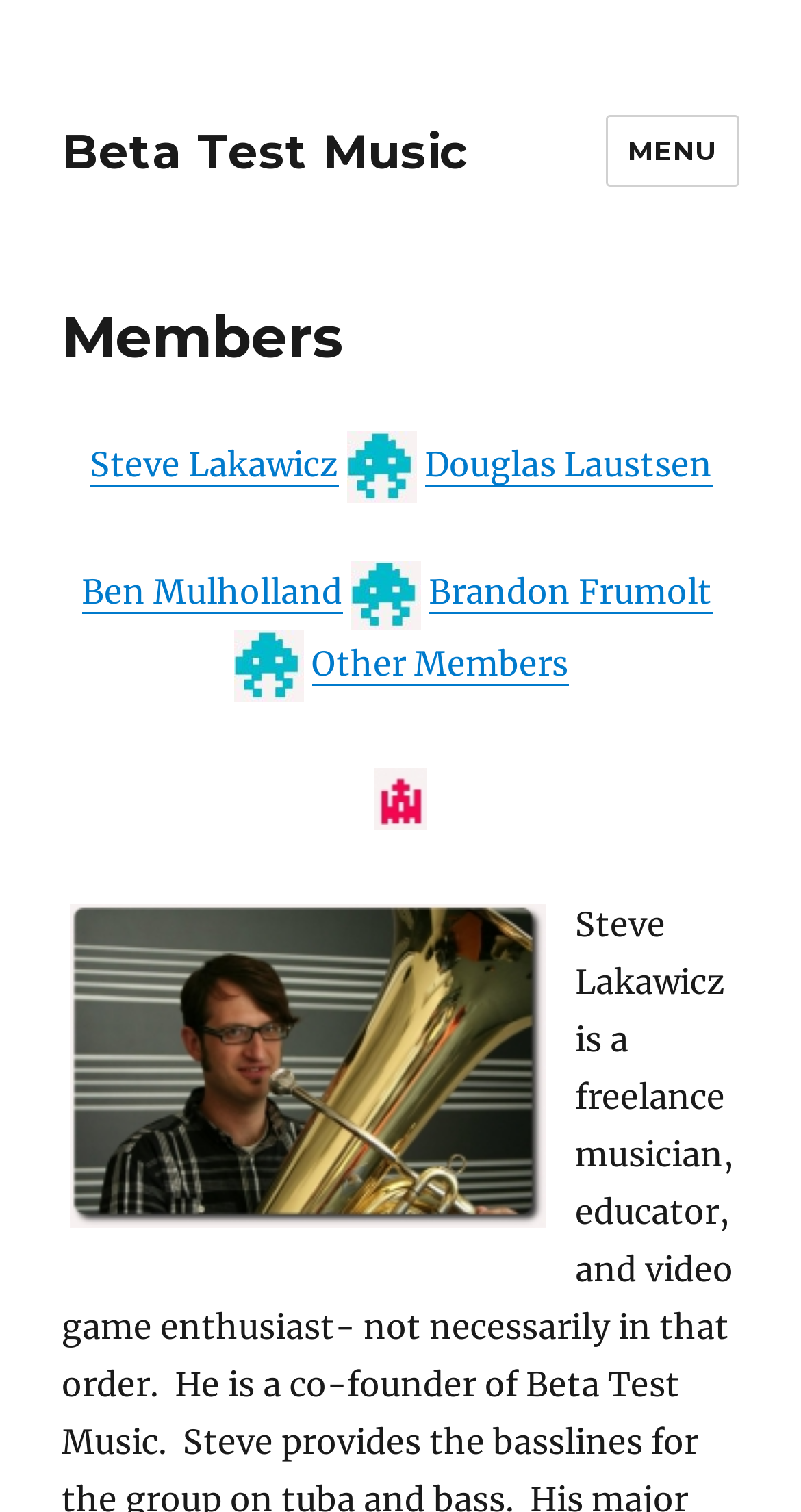Answer the question below in one word or phrase:
How many images are on the page?

2